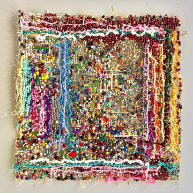Offer an in-depth caption for the image presented.

The artwork titled "New Discovery" by Jeffry Cantu presents a vibrant and textured composition that invites viewers to engage in contemplation. The piece features an intricate arrangement of colorful beads and threads, meticulously arranged to form a dynamic abstract framework. Various hues, including bright pinks, yellows, and blues, intertwine to create a lively visual dialogue, showcasing the complexity of identity and human experience. This artwork exemplifies Cantu's exploration of themes related to self-discovery and the richness of personal narratives, inviting the audience to reflect on their own evolving journeys.